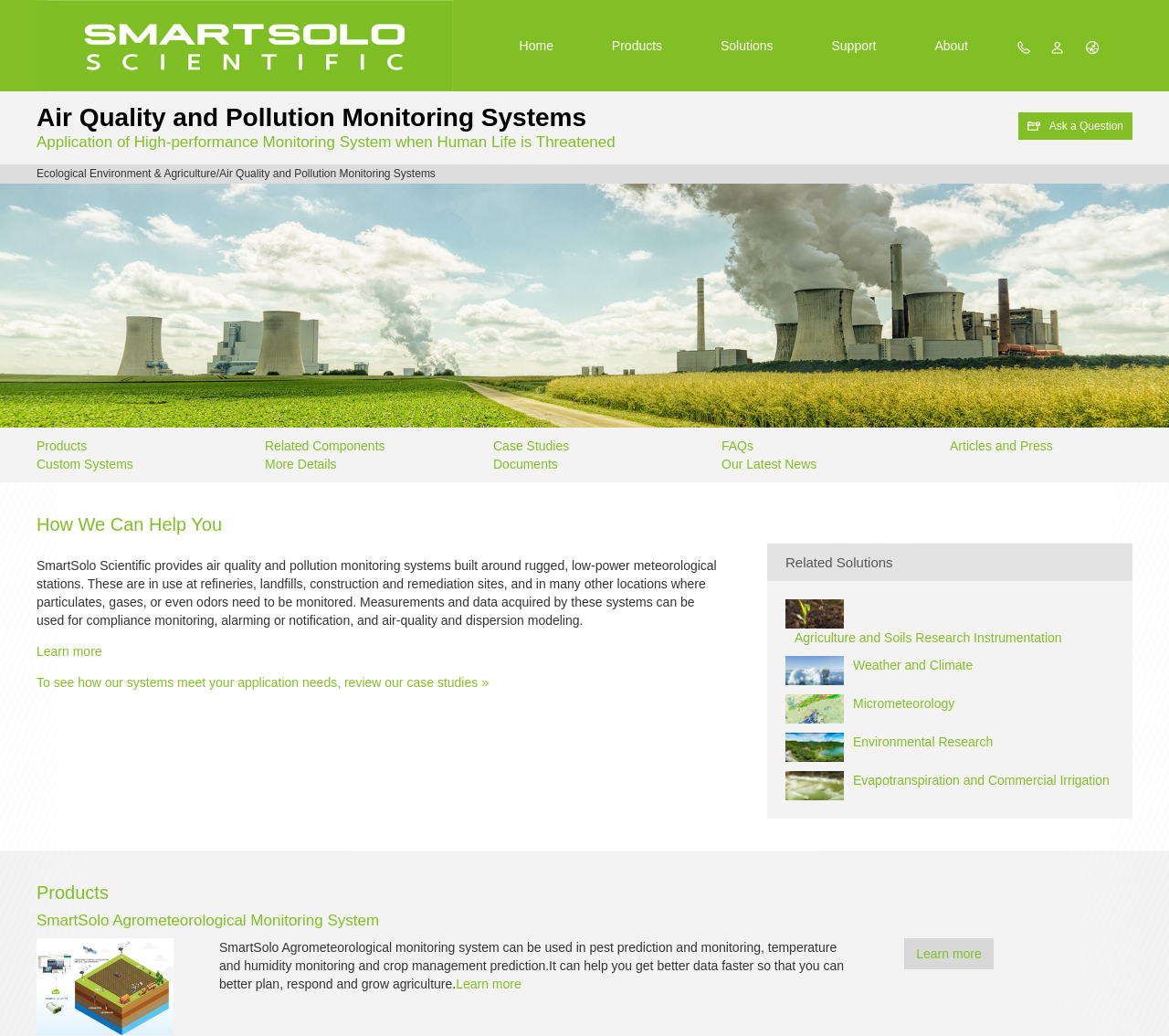Describe the webpage in detail, including text, images, and layout.

The webpage is about Air Quality and Pollution Monitoring Systems, serving scientists and technology innovators. At the top, there is a logo and a navigation menu with links to "Home", "Products", "Solutions", "Support", and "About". Below the navigation menu, there is a heading "Air Quality and Pollution Monitoring Systems" followed by a subheading "Application of High-performance Monitoring System when Human Life is Threatened".

On the left side, there is a vertical menu with links to various categories such as "Ecological Environment & Agriculture", "Products", "Custom Systems", "Related Components", and more. Below this menu, there is a large image that spans the entire width of the page.

In the main content area, there is a section titled "How We Can Help You" followed by a paragraph of text describing the air quality and pollution monitoring systems provided by SmartSolo Scientific. Below this, there are links to "Learn more" and "To see how our systems meet your application needs, review our case studies »".

Further down, there is a section titled "Related Solutions" with links to various related topics such as "Agriculture and Soils Research Instrumentation", "Weather and Climate", "Micrometeorology", and more. Each of these links has a corresponding image next to it.

Finally, at the bottom of the page, there is a section titled "Products" with a link to "SmartSolo Agrometeorological Monitoring System" and a brief description of its features and benefits. There are also two "Learn more" links, one above the other, with the second one being partially overlapped by an image.